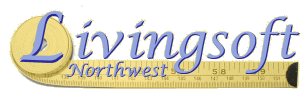What does the stylized measuring tape symbolize?
Look at the webpage screenshot and answer the question with a detailed explanation.

The caption explains that the stylized measuring tape in the logo design symbolizes precision and creativity, likely reflecting the company's focus on sewing and pattern software.